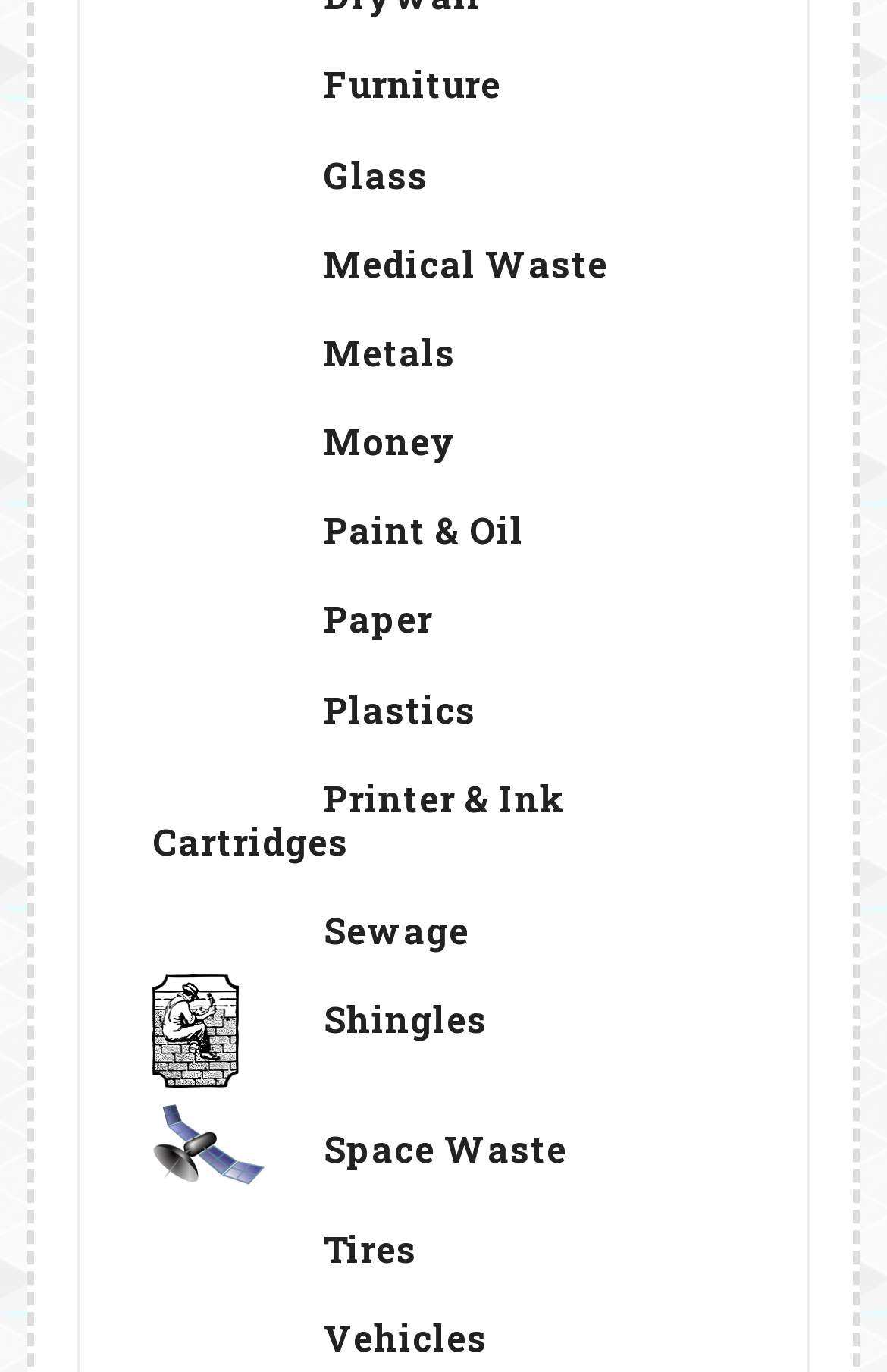Can you specify the bounding box coordinates for the region that should be clicked to fulfill this instruction: "Check Tires".

[0.365, 0.892, 0.47, 0.927]